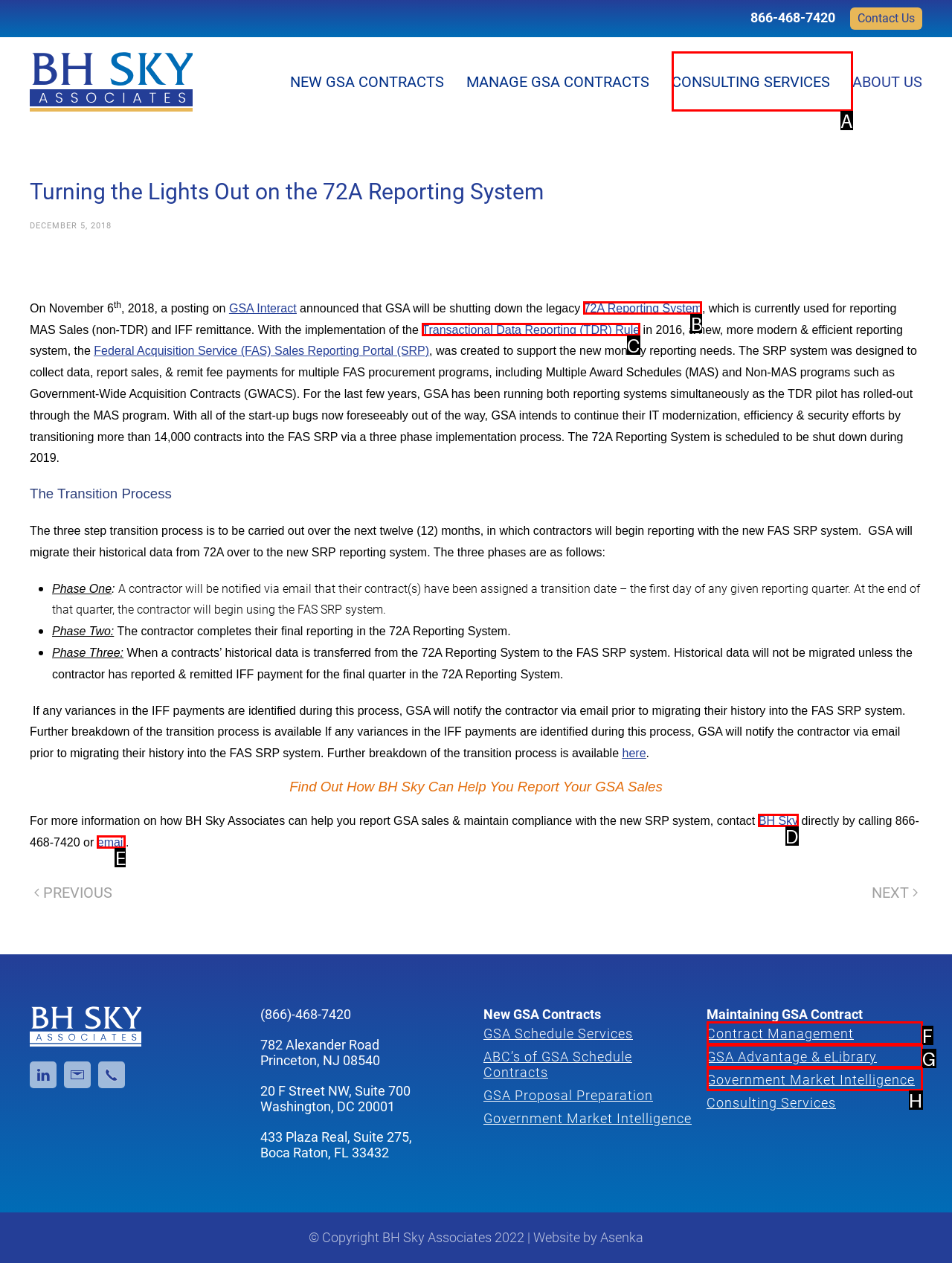Tell me the letter of the option that corresponds to the description: GSA Advantage & eLibrary
Answer using the letter from the given choices directly.

G